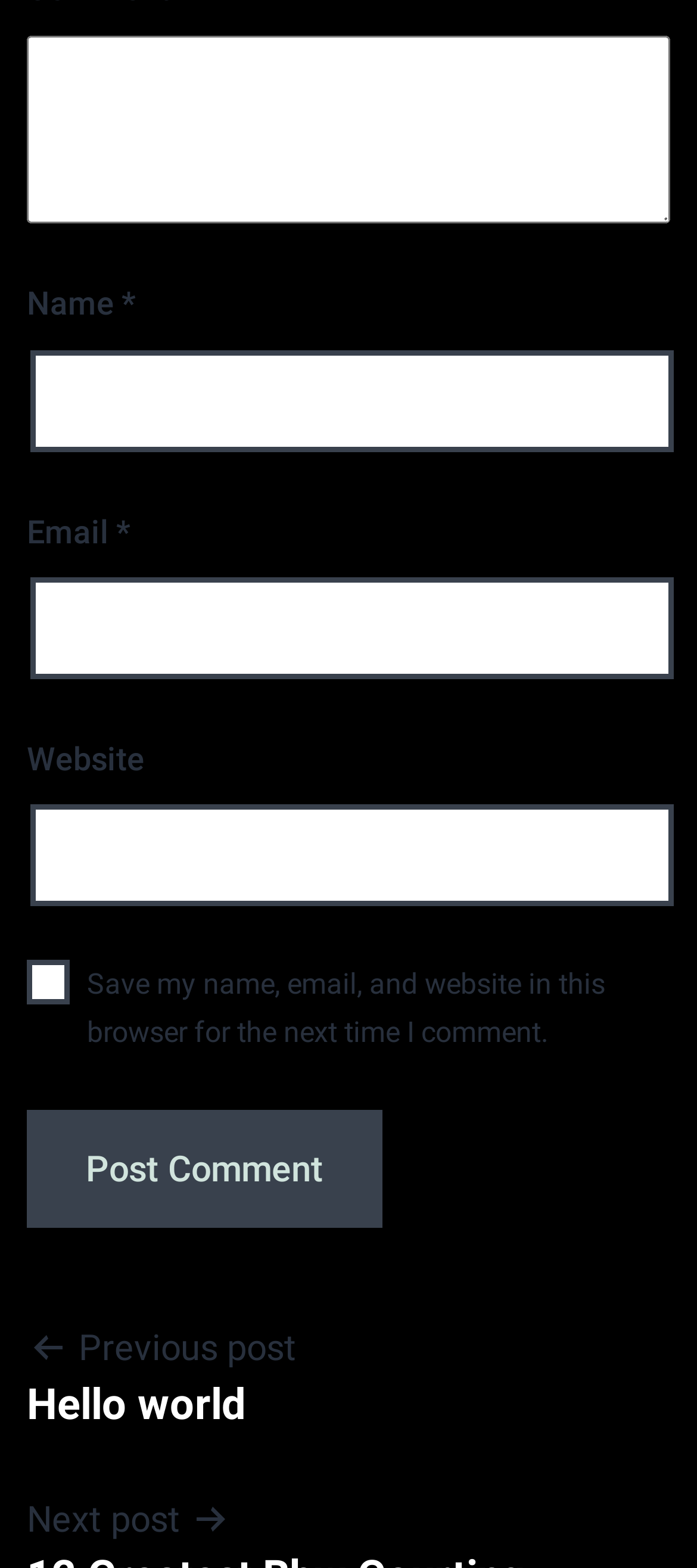Calculate the bounding box coordinates of the UI element given the description: "parent_node: Name * name="author"".

[0.044, 0.223, 0.967, 0.288]